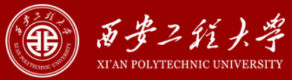Utilize the details in the image to thoroughly answer the following question: What is the language of the text below the Chinese characters?

According to the caption, below the traditional Chinese characters, the English name 'XI'AN POLYTECHNIC UNIVERSITY' is clearly visible, which implies that the language of the text below the Chinese characters is English.